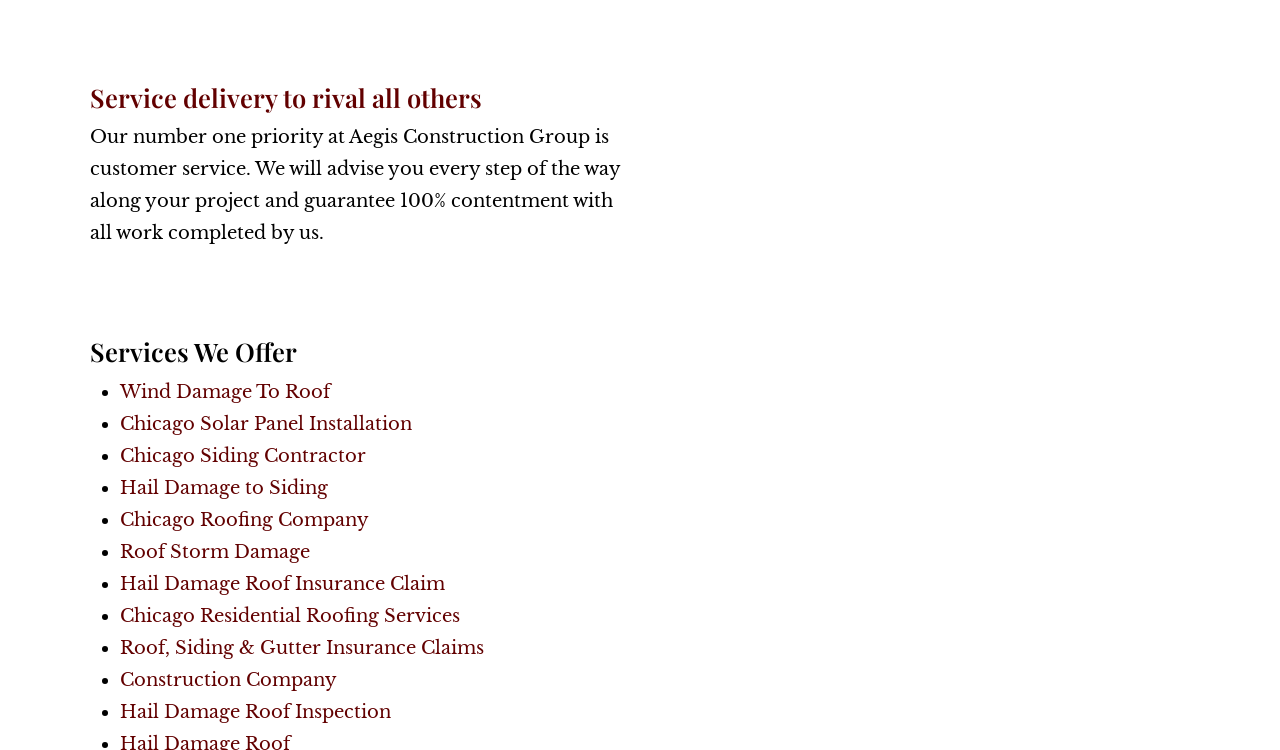Respond with a single word or phrase for the following question: 
How many services are listed on the webpage?

10